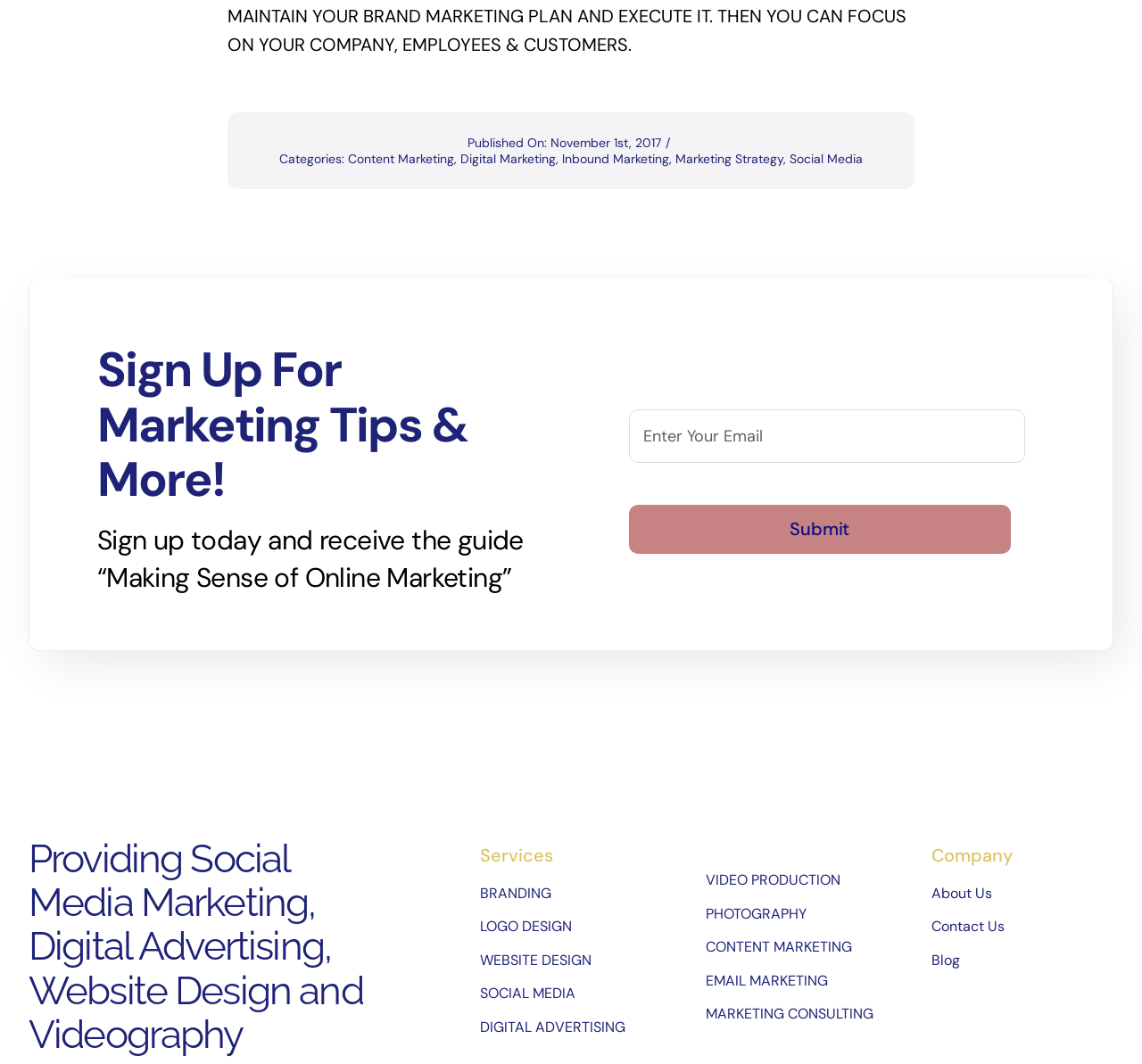Identify the bounding box coordinates of the clickable region to carry out the given instruction: "Click on the 'About Us' link".

[0.815, 0.829, 0.975, 0.85]